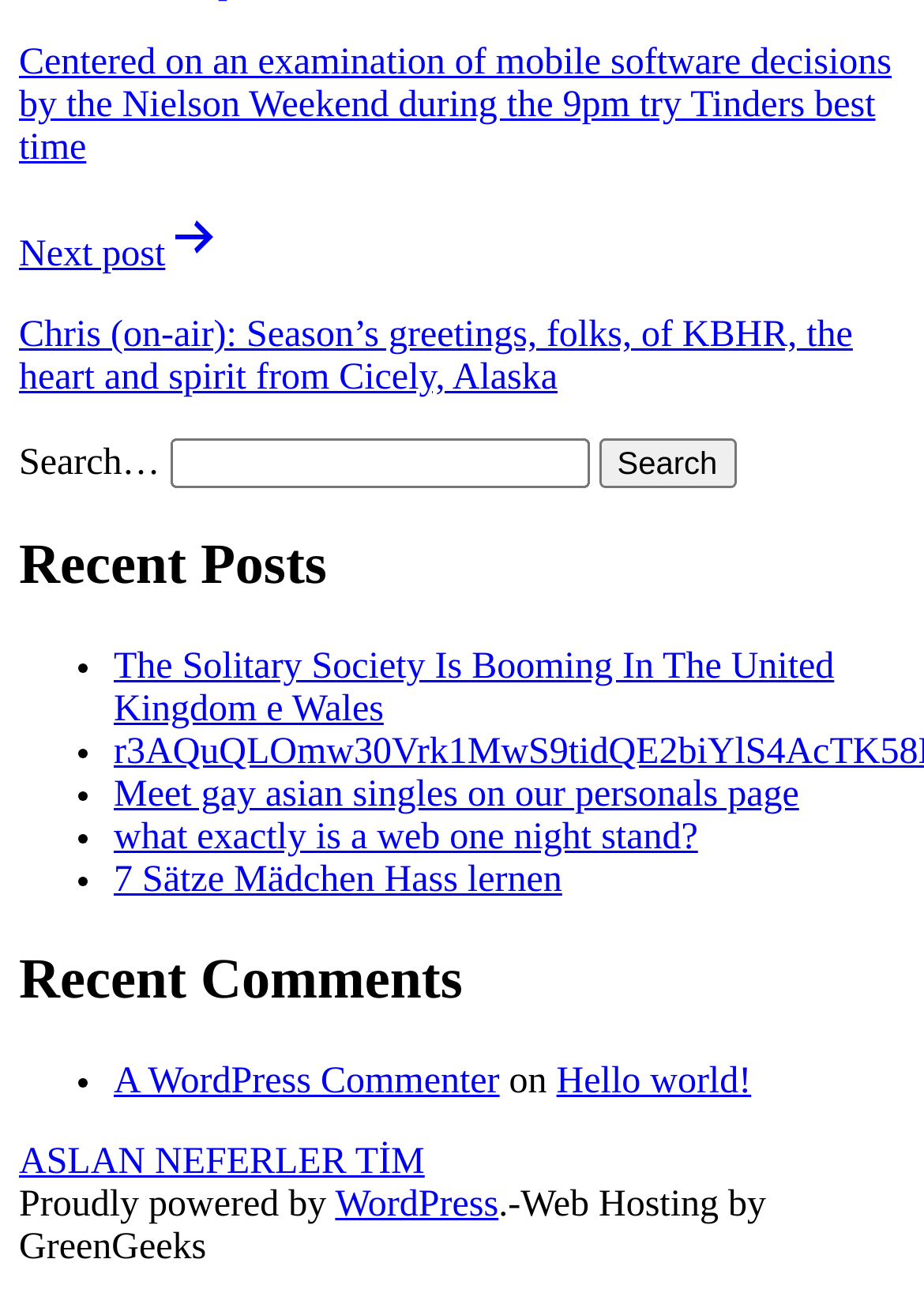Locate the bounding box coordinates of the element that should be clicked to execute the following instruction: "Visit the WordPress website".

[0.363, 0.919, 0.54, 0.95]